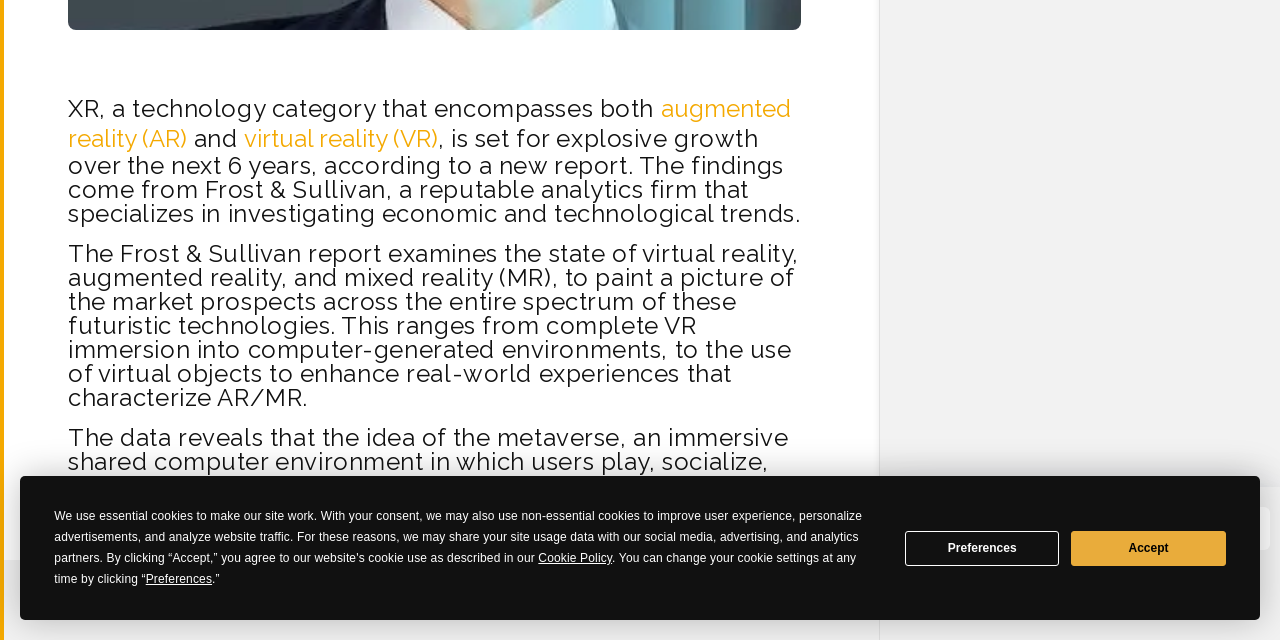Using the provided element description, identify the bounding box coordinates as (top-left x, top-left y, bottom-right x, bottom-right y). Ensure all values are between 0 and 1. Description: AccelOne - ArgentinaBuenos Aires

[0.243, 0.9, 0.38, 0.975]